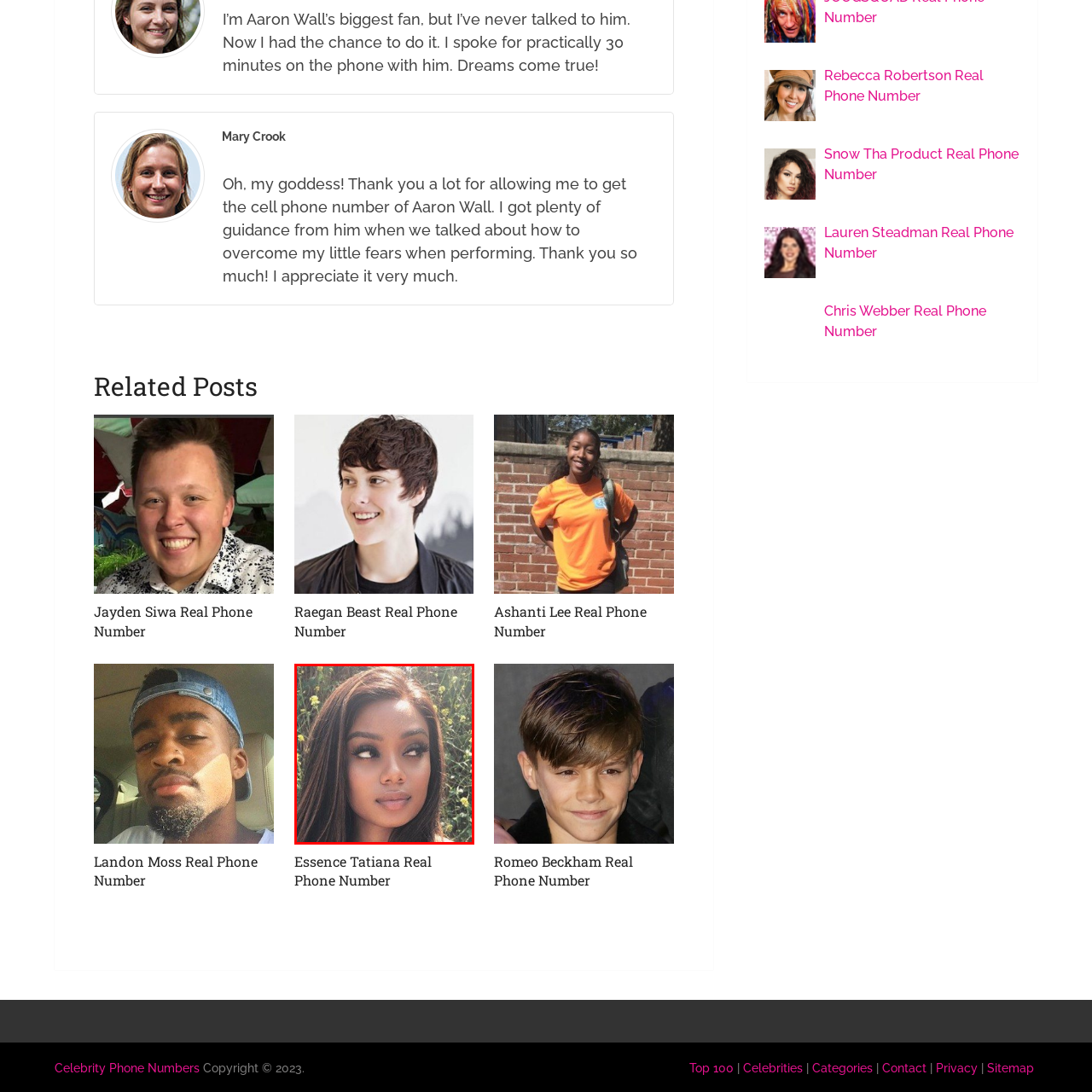What is the tone of the visual composition?
Direct your attention to the image marked by the red bounding box and answer the question with a single word or phrase.

Tranquil